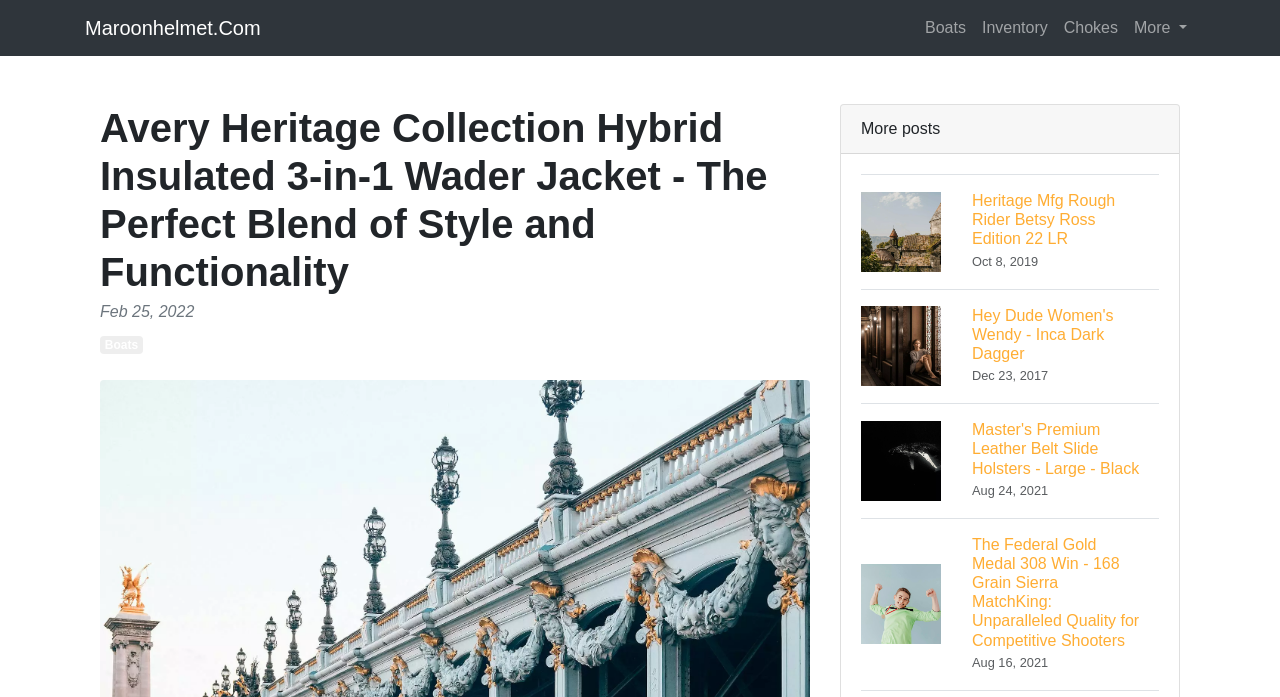Please identify the bounding box coordinates of the element that needs to be clicked to perform the following instruction: "View Heritage Mfg Rough Rider Betsy Ross Edition 22 LR".

[0.673, 0.25, 0.905, 0.414]